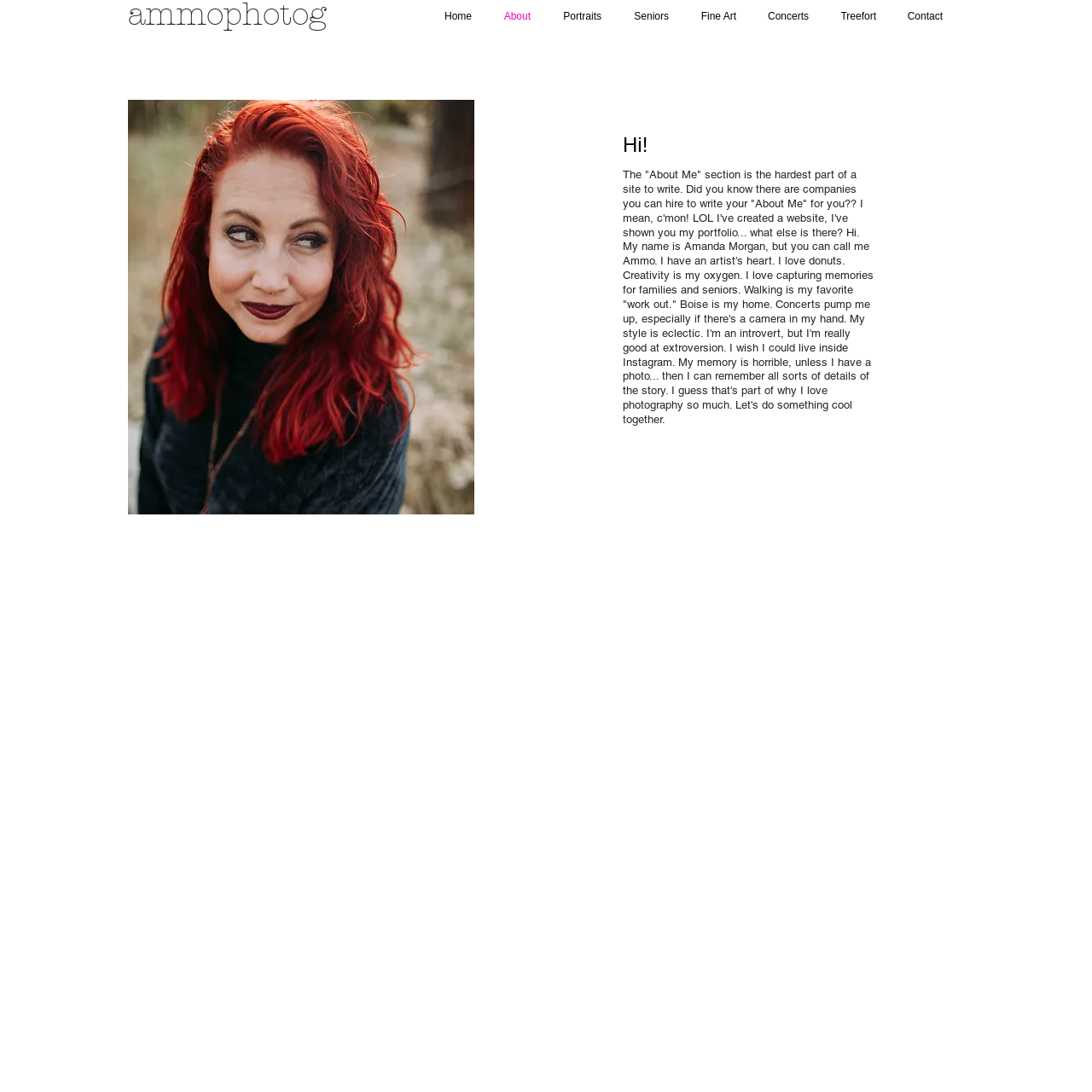Extract the bounding box of the UI element described as: "Concerts".

[0.688, 0.005, 0.754, 0.025]